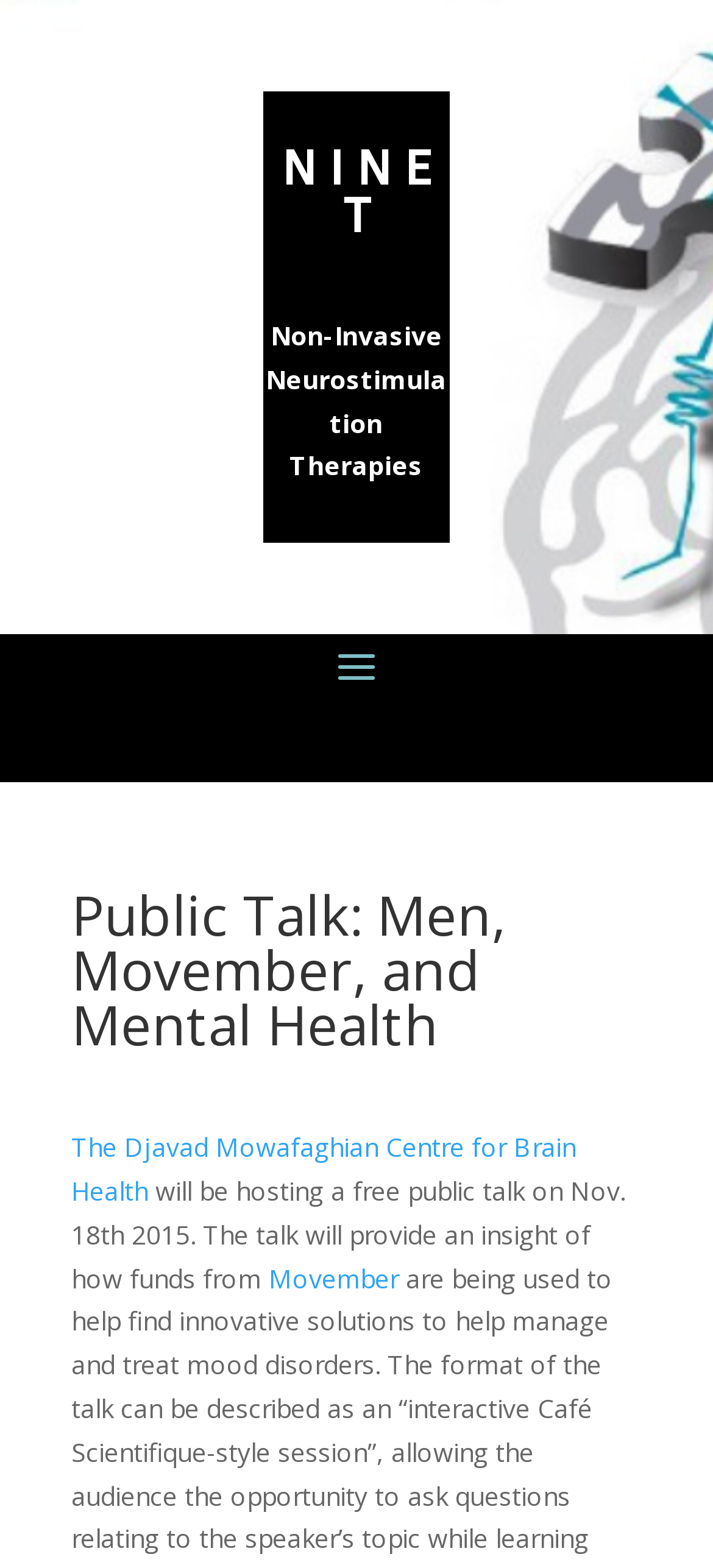Please analyze the image and provide a thorough answer to the question:
What is the topic of the public talk?

I inferred this answer by looking at the heading 'Public Talk: Men, Movember, and Mental Health' which suggests that the topic of the public talk is related to these three aspects.